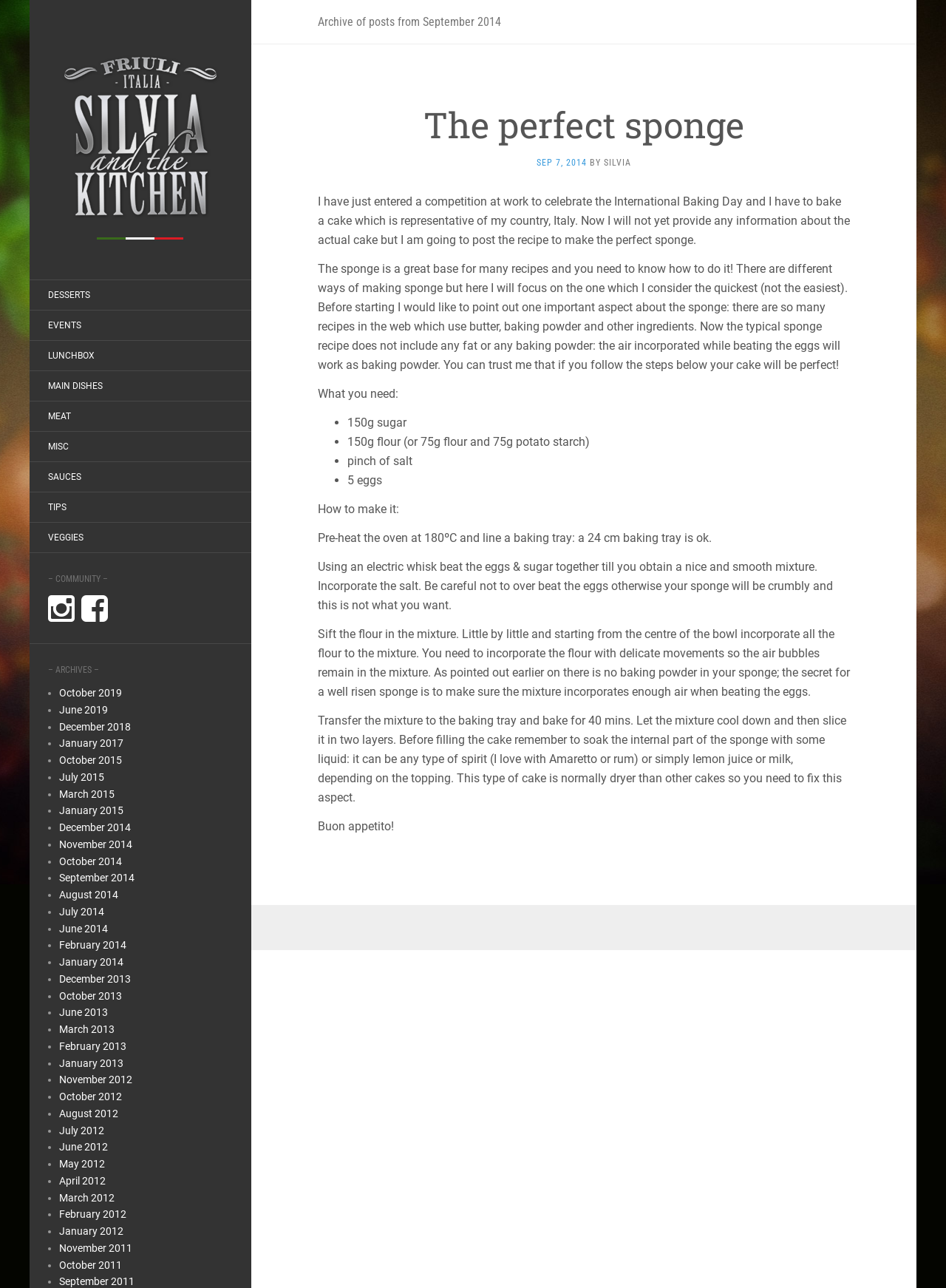Find the bounding box coordinates for the HTML element specified by: "Sep 7, 2014".

[0.567, 0.122, 0.62, 0.13]